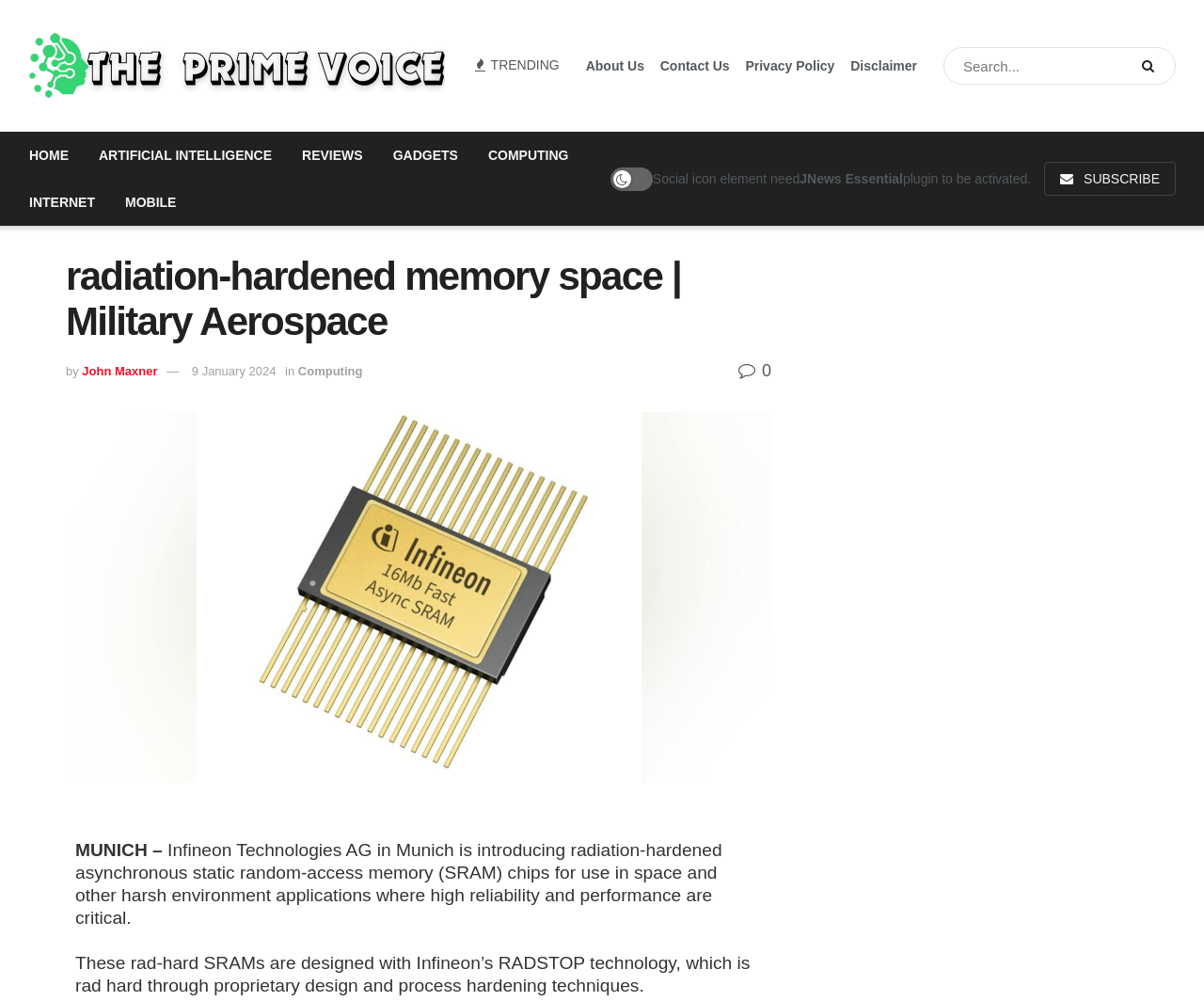Who is the author of the article?
Please provide a single word or phrase as your answer based on the image.

John Maxner